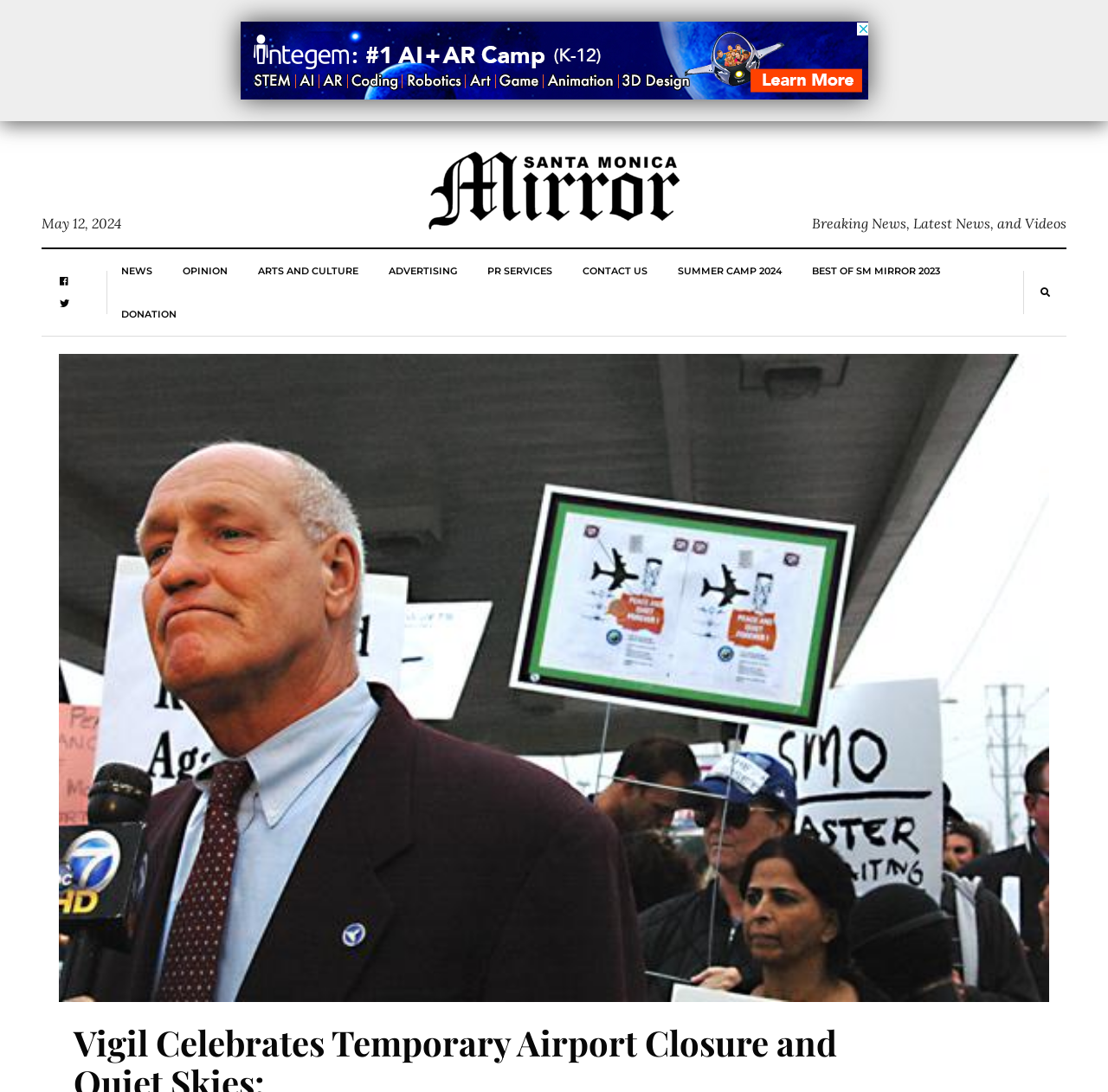Provide a thorough and detailed response to the question by examining the image: 
What is the name of the publication?

I found the name of the publication by looking at the link element with the content 'SM Mirror' located at the top of the webpage, which is also accompanied by an image with the same name.